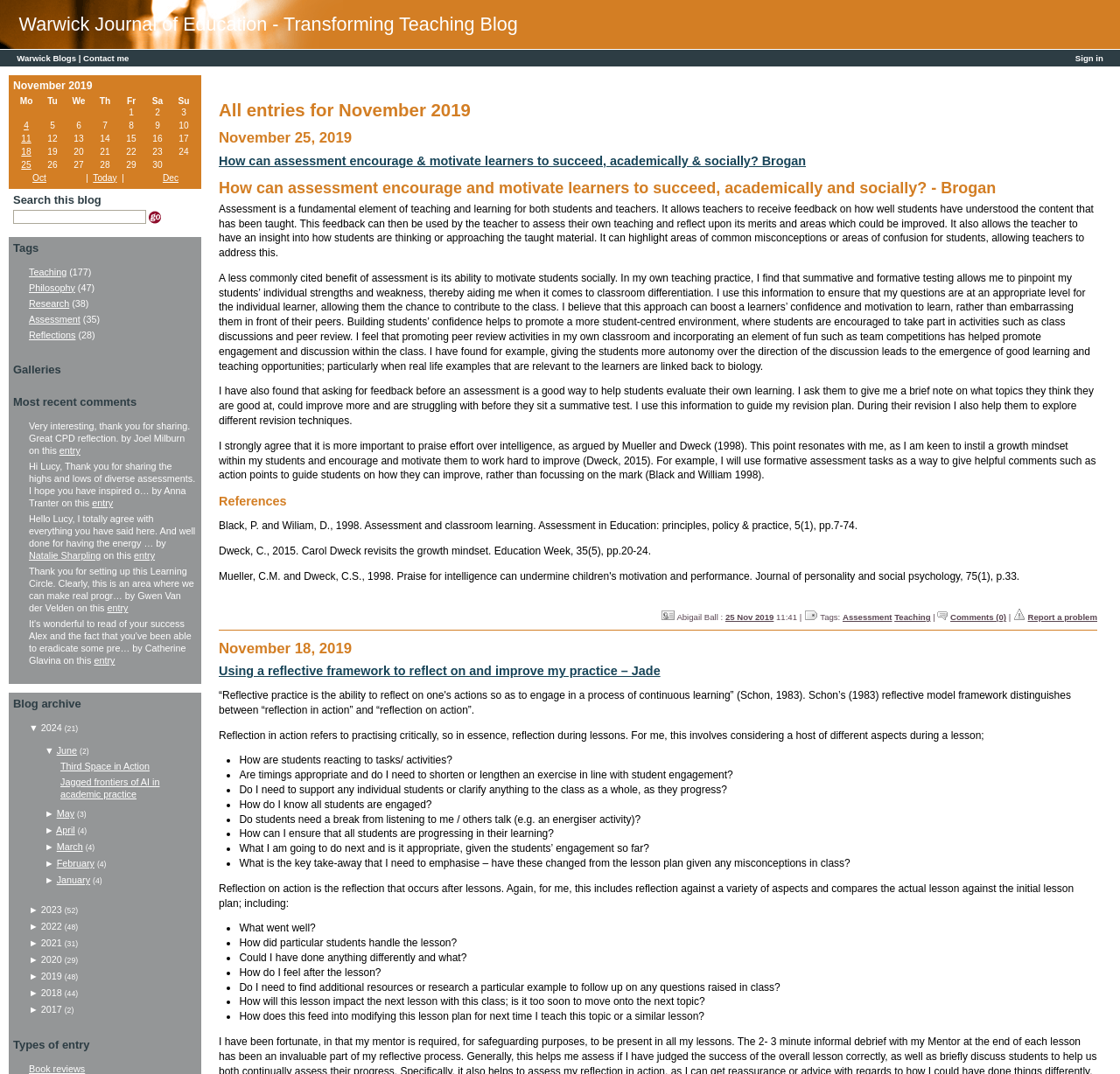Please identify the bounding box coordinates of the element I need to click to follow this instruction: "View the comments on the blog post".

[0.848, 0.57, 0.898, 0.579]